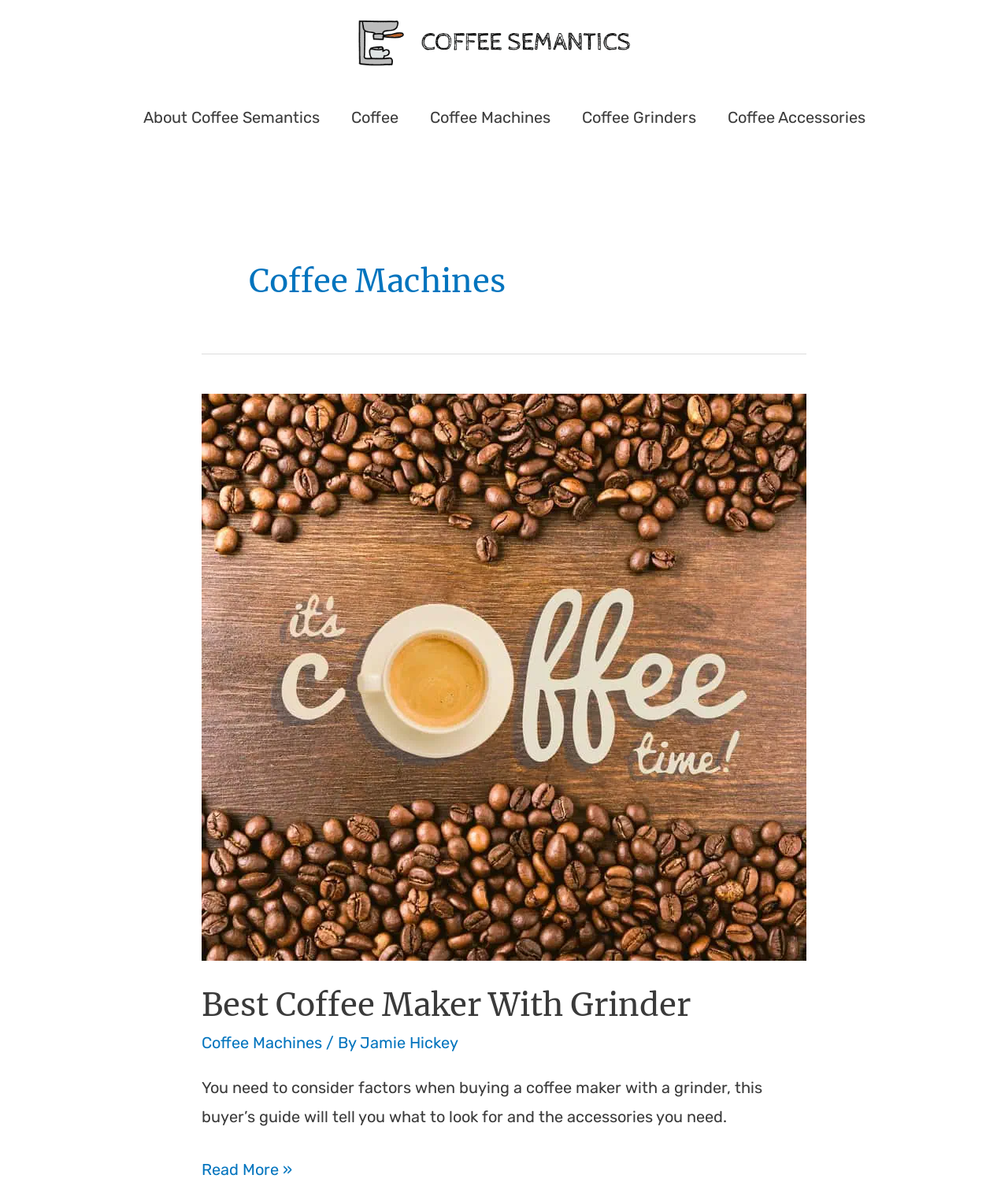Locate the bounding box coordinates of the clickable area needed to fulfill the instruction: "View 'Coffee Machines' page".

[0.411, 0.072, 0.561, 0.125]